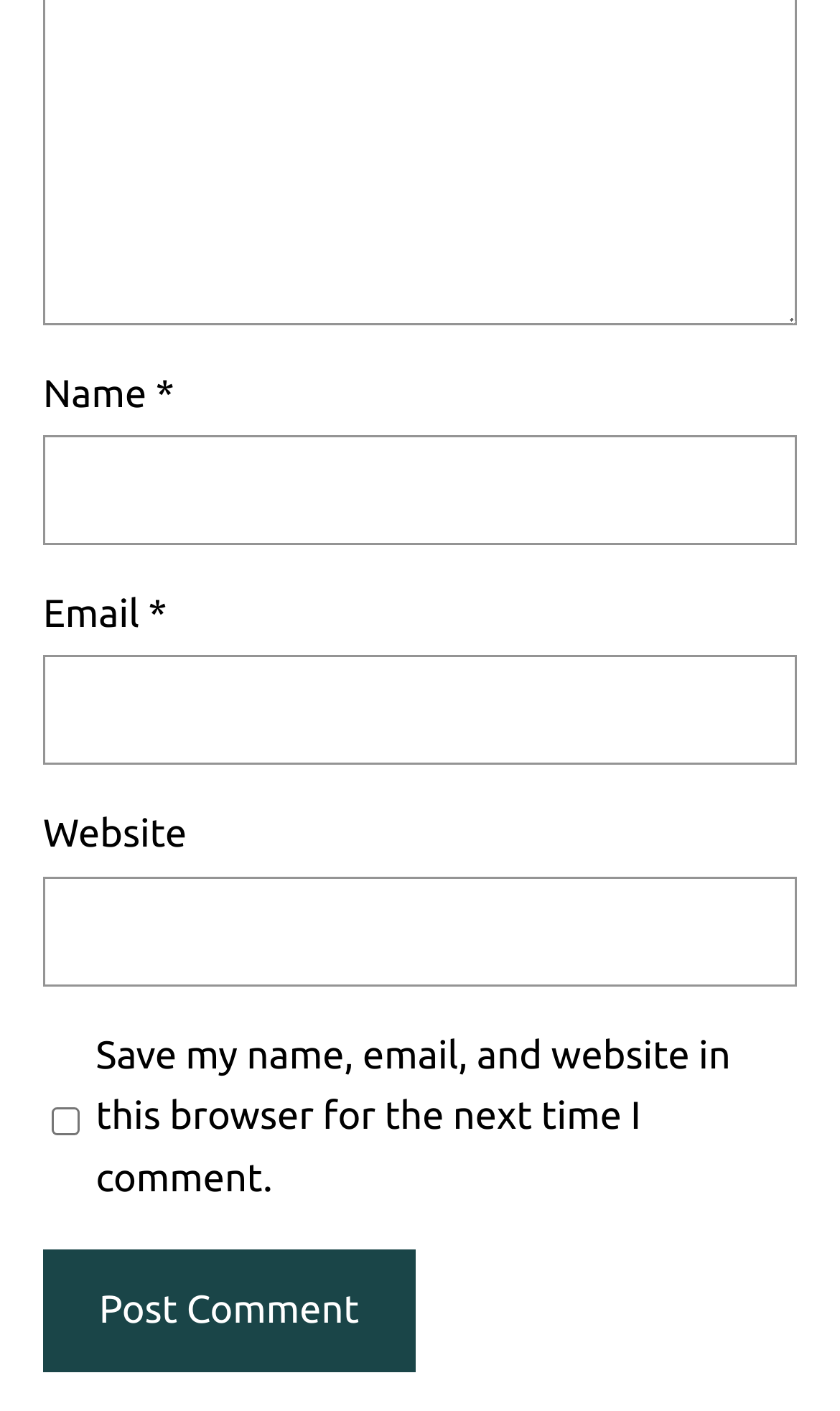Is the website field required?
Please give a well-detailed answer to the question.

The website field is not required because the 'required' attribute is set to False for the 'Website' input field, indicating that it is optional.